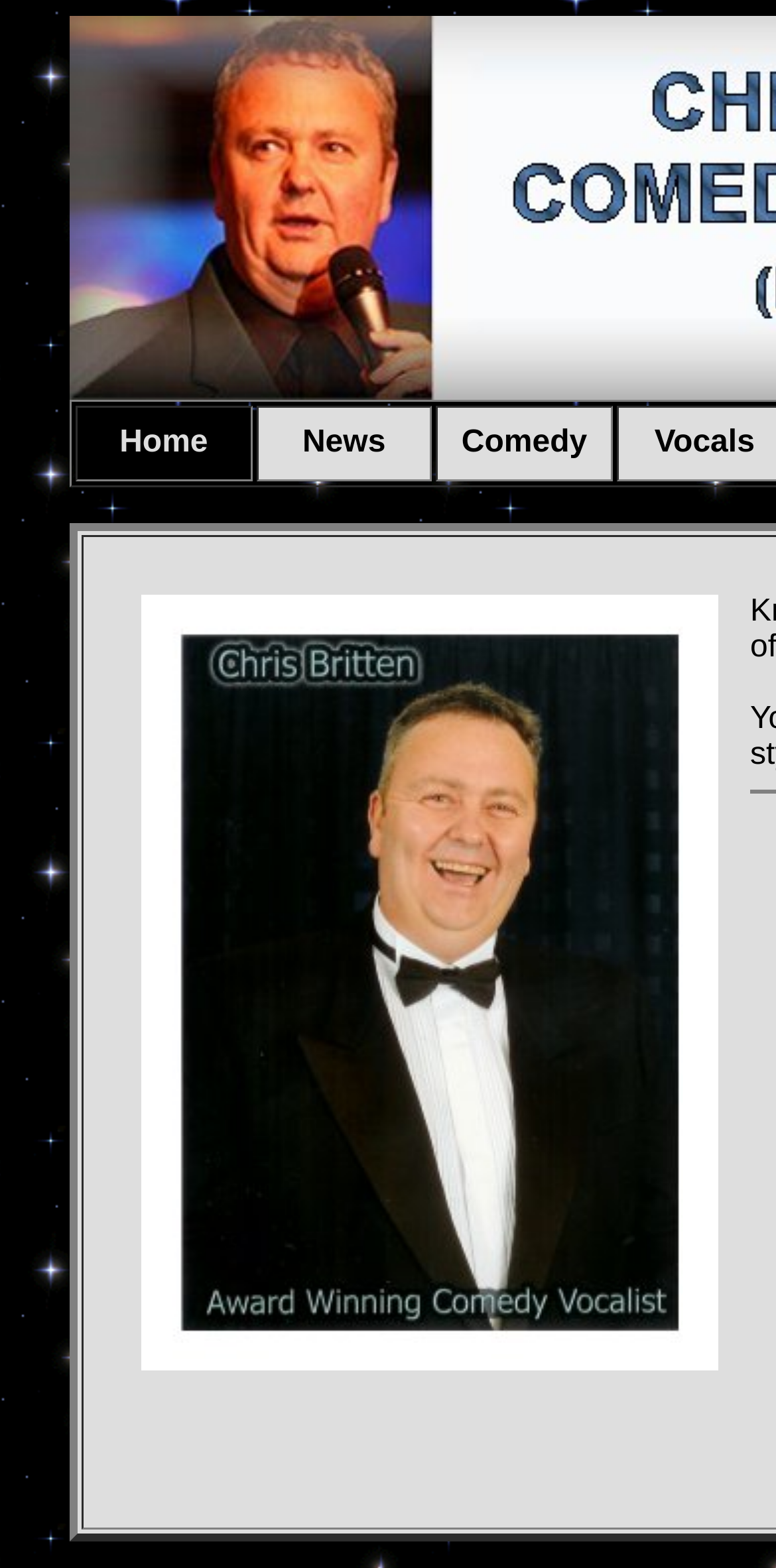What is the text on the image?
Refer to the screenshot and answer in one word or phrase.

Chris Britten